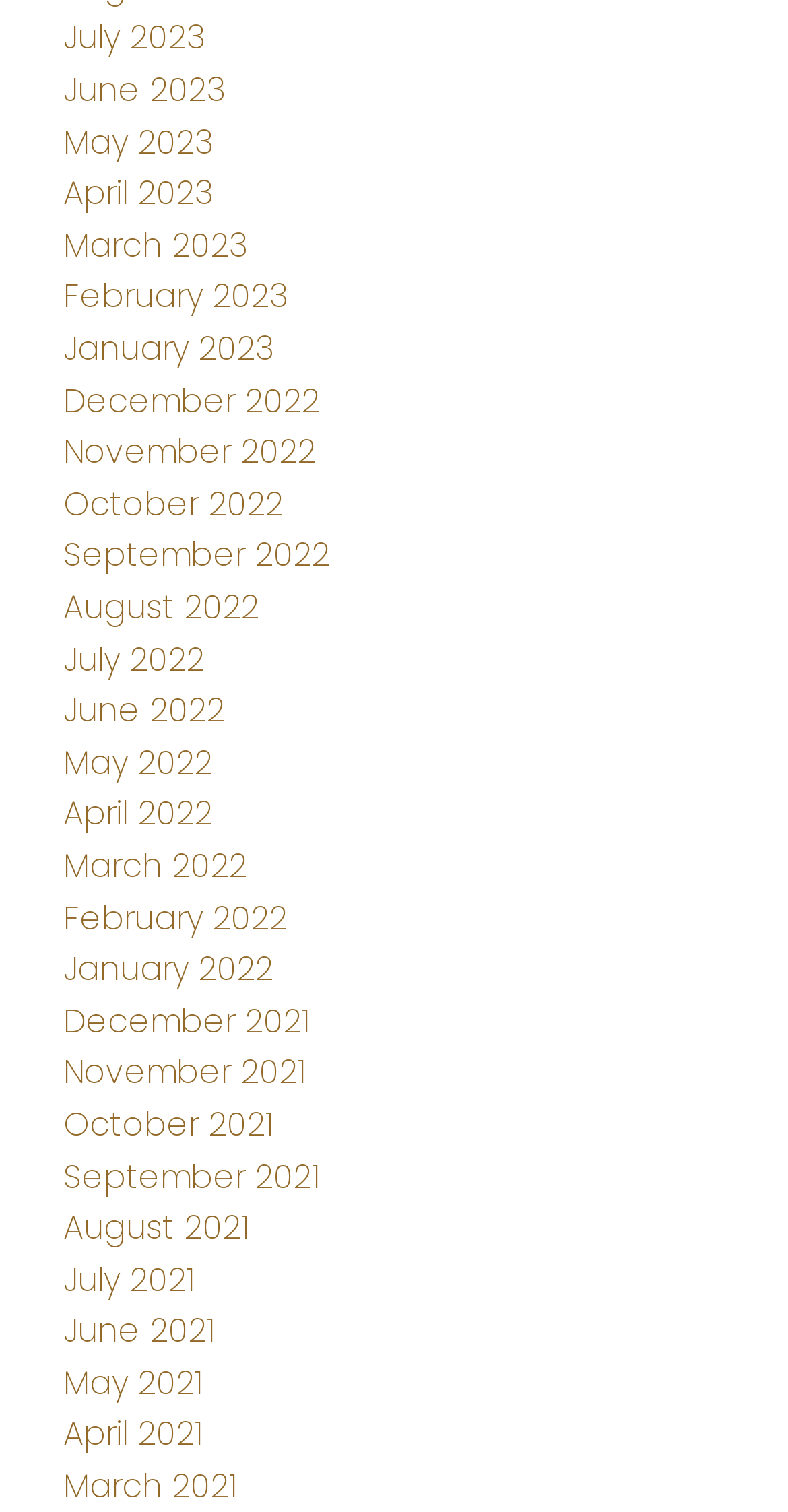What is the earliest month listed?
Using the details shown in the screenshot, provide a comprehensive answer to the question.

I looked at the links on the webpage and found that the earliest month listed is July 2021, which is the 12th link from the top.